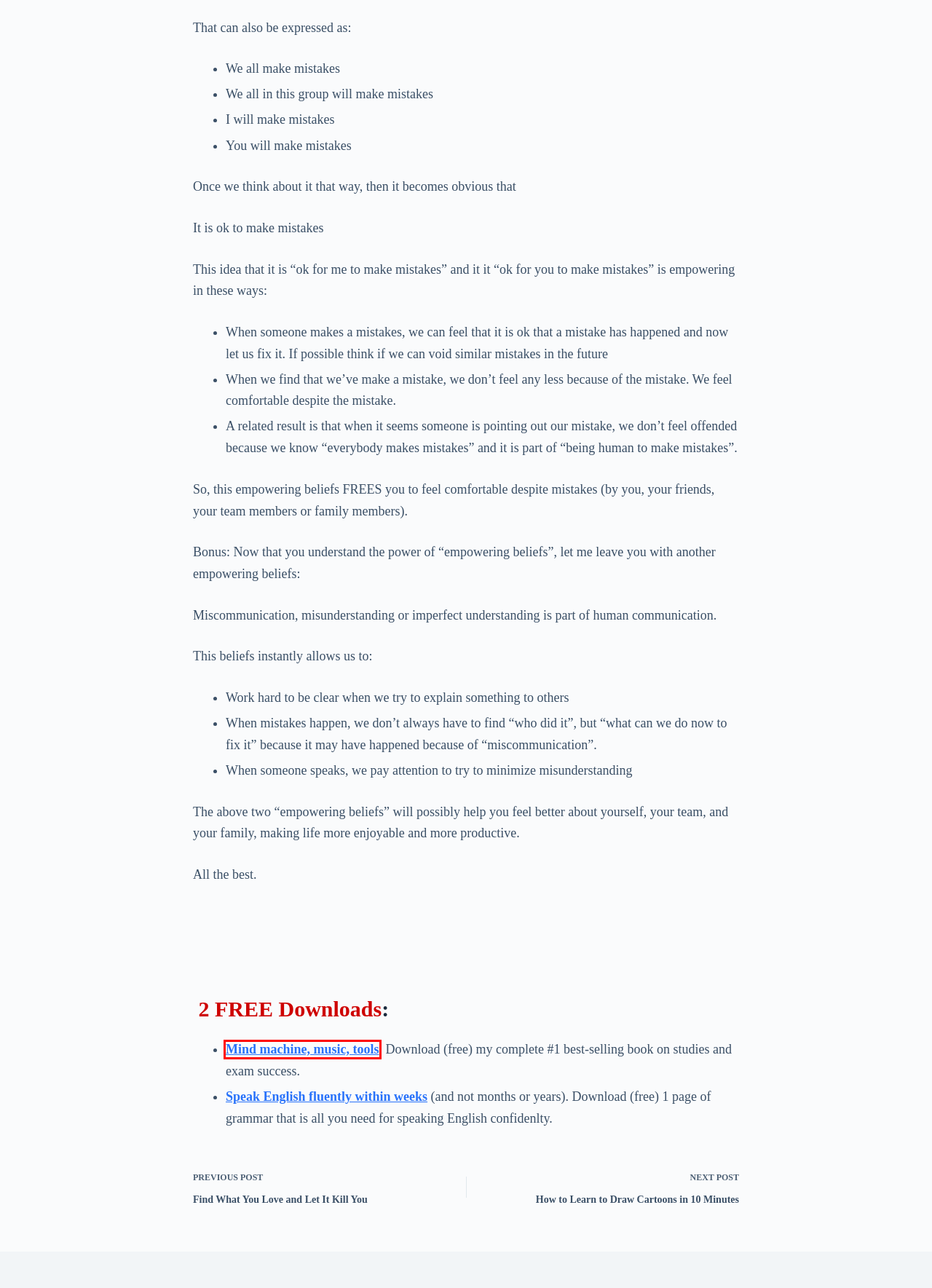You have a screenshot of a webpage with an element surrounded by a red bounding box. Choose the webpage description that best describes the new page after clicking the element inside the red bounding box. Here are the candidates:
A. How to Learn to Draw Cartoons in 10 Minutes – Mind Power, Study Techniques, Exam Success
B. Beliefs – Mind Power, Study Techniques, Exam Success
C. A Meeting for Working Professionals (Speak English Confidently)
D. Find What You Love and Let It Kill You – Mind Power, Study Techniques, Exam Success
E. Topper’s 9 Secrets Video Course - How to Study Better & Faster
F. Raj Bapna – Mind Power, Study Techniques, Exam Success
G. Start Studying with Sharp Concentration in 7 Minutes
H. Raj Bapna\'s Mind Power India Official Home Page

H